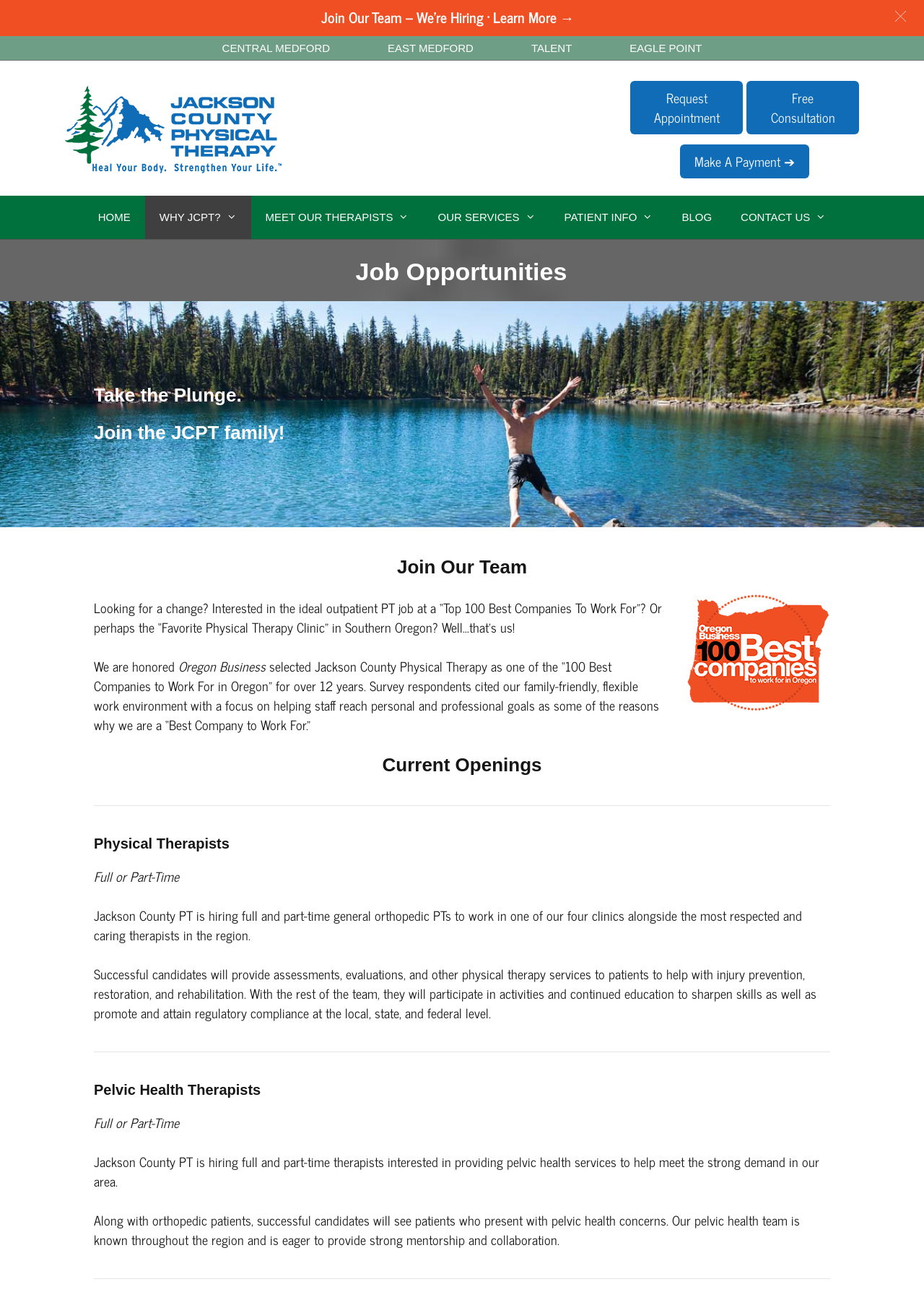Please locate the clickable area by providing the bounding box coordinates to follow this instruction: "Request an appointment".

[0.682, 0.063, 0.804, 0.104]